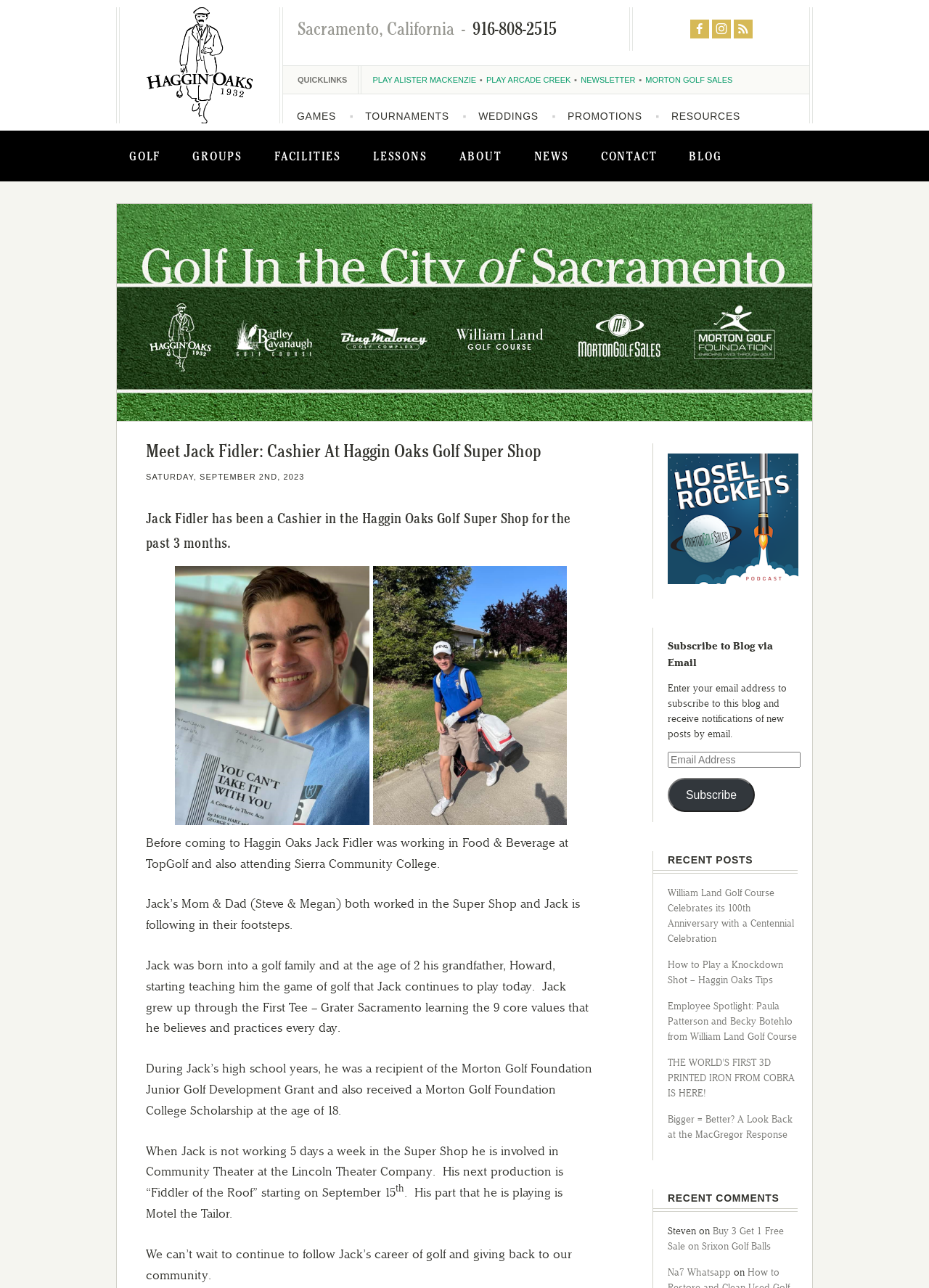Generate a comprehensive description of the webpage.

This webpage is about Jack Fidler, a cashier at Haggin Oaks Golf Super Shop. At the top of the page, there is a navigation menu with links to different sections of the website, including "GOLF", "GROUPS", "FACILITIES", "LESSONS", "ABOUT", "NEWS", "CONTACT", and "BLOG". Below the navigation menu, there is a logo of Haggin Oaks and a search bar.

The main content of the page is divided into two sections. The left section has a heading "Meet Jack Fidler: Cashier At Haggin Oaks Golf Super Shop" and a subheading "Jack Fidler has been a Cashier in the Haggin Oaks Golf Super Shop for the past 3 months." Below the subheading, there is a figure of Jack Fidler, and then a series of paragraphs describing his background, including his experience working in Food & Beverage at TopGolf, his family's legacy in golf, and his involvement in community theater.

The right section of the page has several links to other pages, including "PLAY ALISTER MACKENZIE", "PLAY ARCADE CREEK", "NEWSLETTER", and "MORTON GOLF SALES". Below these links, there are more links to other pages, including "GAMES", "TOURNAMENTS", "WEDDINGS", "PROMOTIONS", and "RESOURCES".

At the bottom of the page, there is a section for subscribing to the blog via email, with a heading "Subscribe to Blog via Email" and a text box to enter an email address. Below this section, there are links to recent posts, including "William Land Golf Course Celebrates its 100th Anniversary with a Centennial Celebration" and "How to Play a Knockdown Shot – Haggin Oaks Tips". Finally, there is a section for recent comments, with a heading "RECENT COMMENTS" and a list of comments from users.